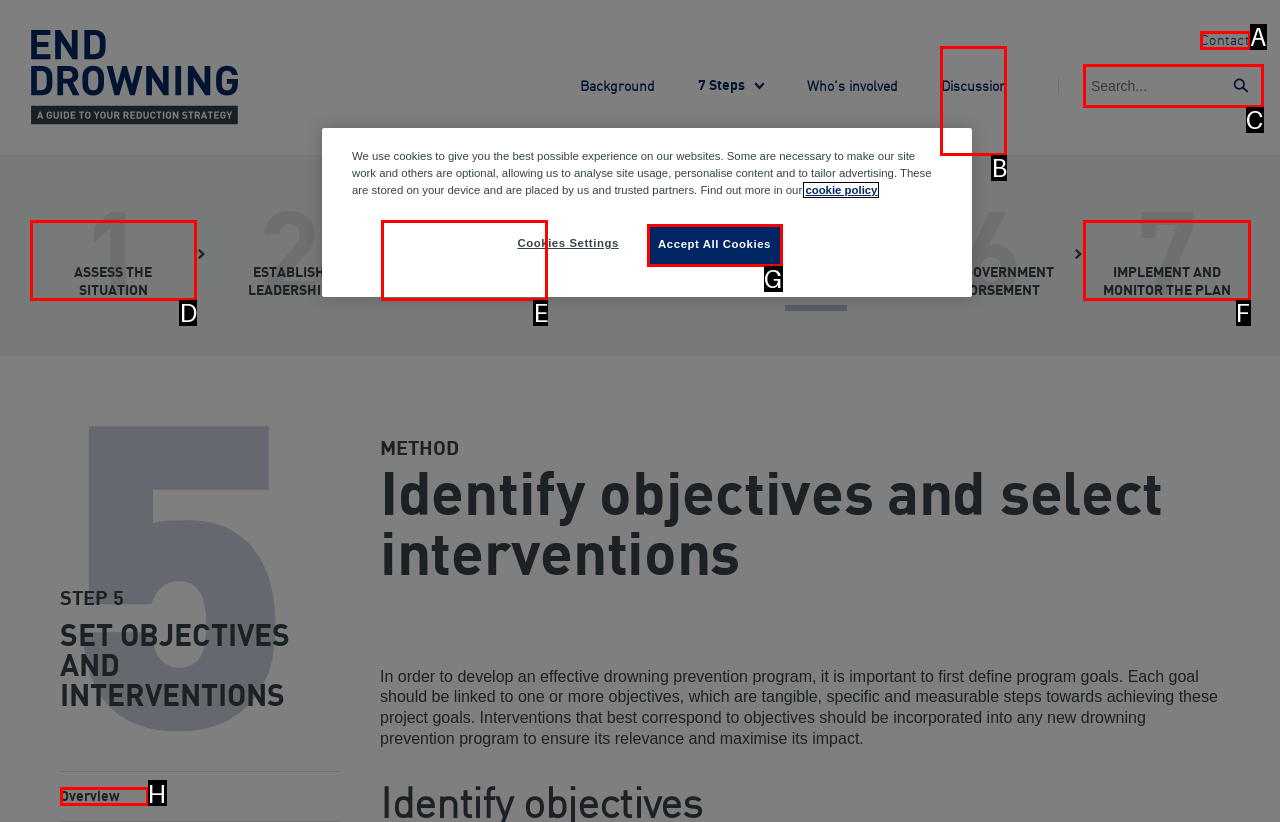Find the option that fits the given description: Accept All Cookies
Answer with the letter representing the correct choice directly.

G